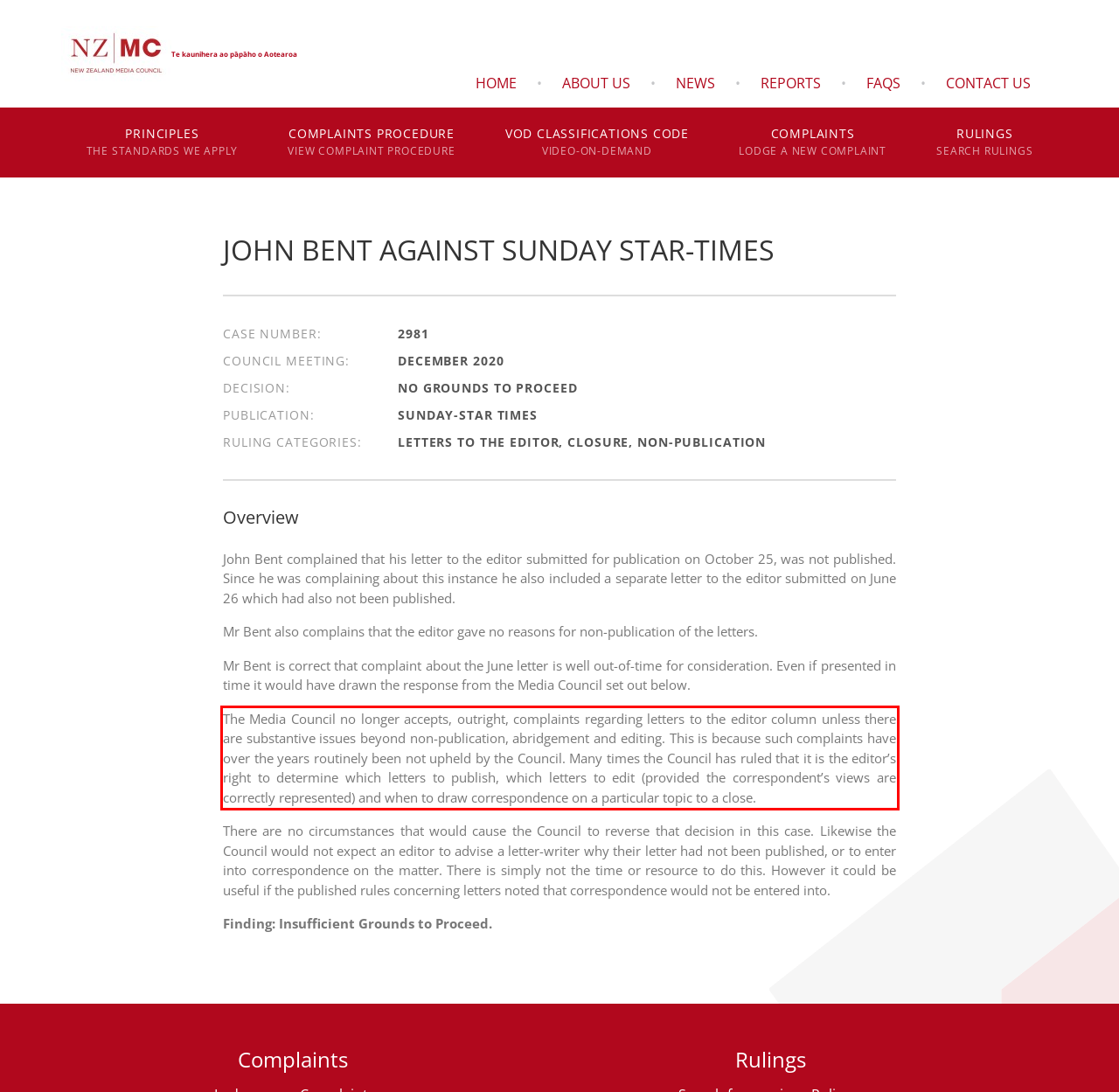Given a webpage screenshot, identify the text inside the red bounding box using OCR and extract it.

The Media Council no longer accepts, outright, complaints regarding letters to the editor column unless there are substantive issues beyond non-publication, abridgement and editing. This is because such complaints have over the years routinely been not upheld by the Council. Many times the Council has ruled that it is the editor’s right to determine which letters to publish, which letters to edit (provided the correspondent’s views are correctly represented) and when to draw correspondence on a particular topic to a close.